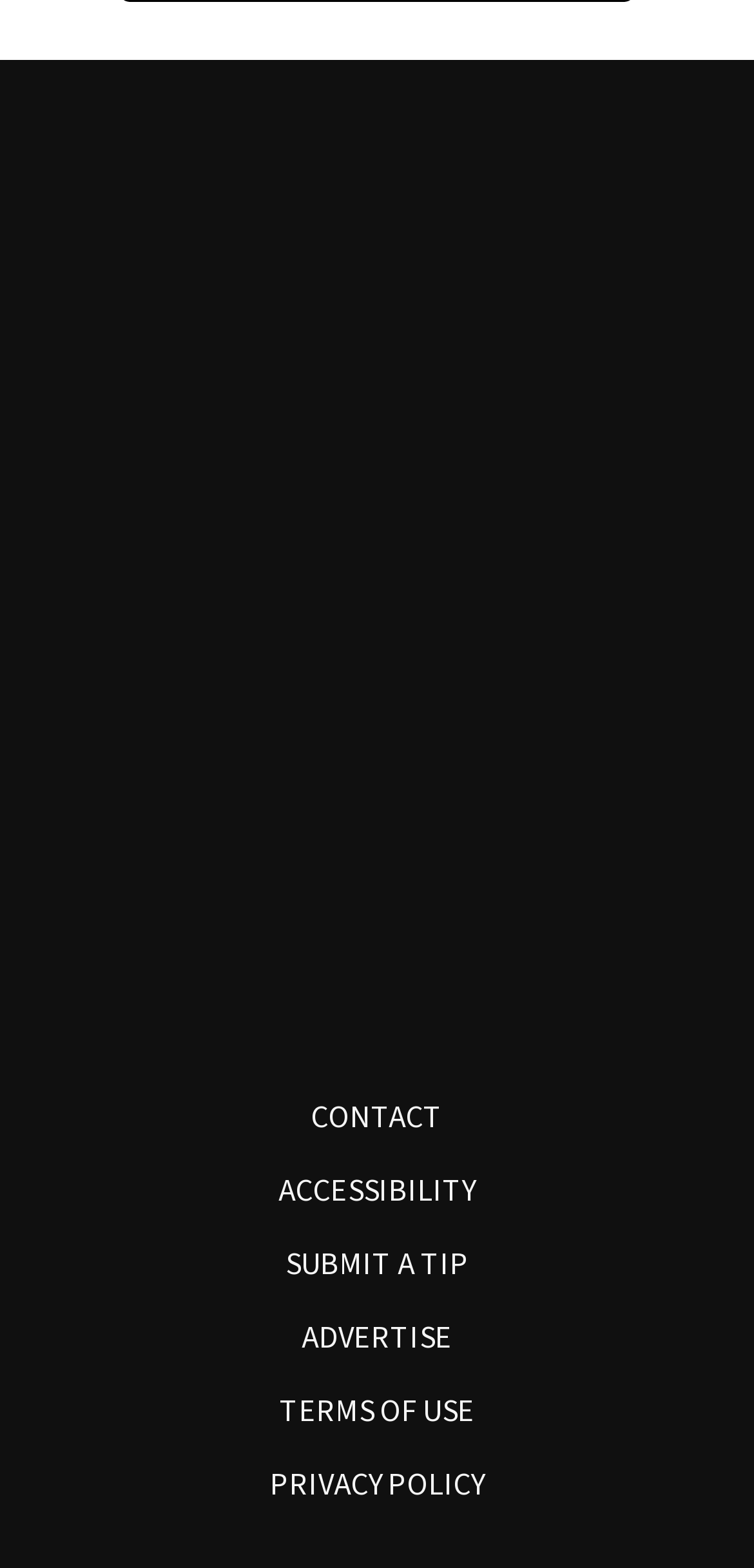Pinpoint the bounding box coordinates for the area that should be clicked to perform the following instruction: "go to facebook page".

[0.336, 0.204, 0.5, 0.282]